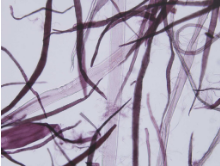Offer a detailed explanation of the image.

The image showcases a microscopic view of timber, revealing intricate details of the wood fibers. This artistic representation emphasizes the unique textures and patterns that characterize natural materials, inviting viewers to appreciate the beauty within the organic structure. It is part of Formafantasma’s research and exhibition project, highlighting the complex relationship between design, materiality, and environmental considerations. The image evokes a sense of curiosity and a deeper understanding of the materials that surround us, reflecting the studio's commitment to exploring the nuances of wood as both an artistic medium and a resource in contemporary design practices.